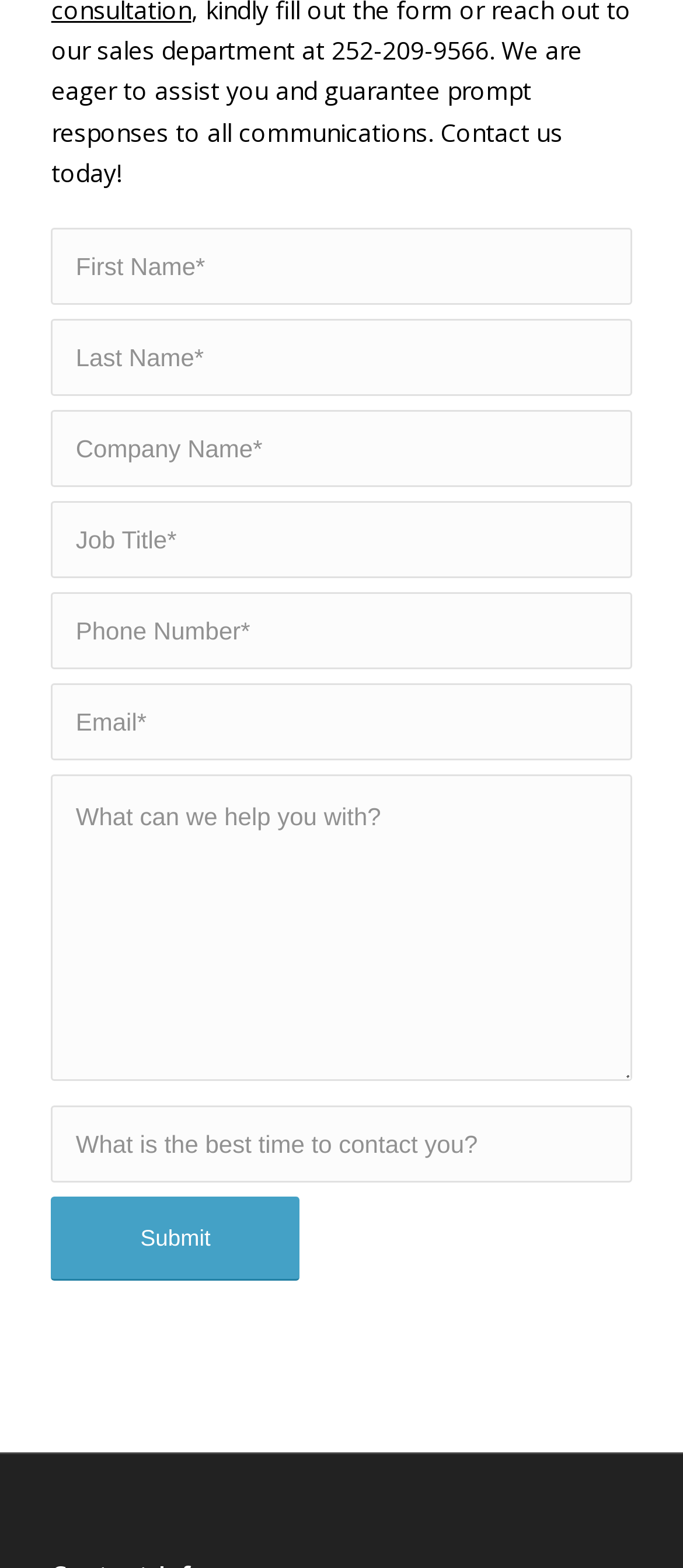Find the bounding box coordinates for the UI element whose description is: "value="Submit"". The coordinates should be four float numbers between 0 and 1, in the format [left, top, right, bottom].

[0.075, 0.763, 0.439, 0.816]